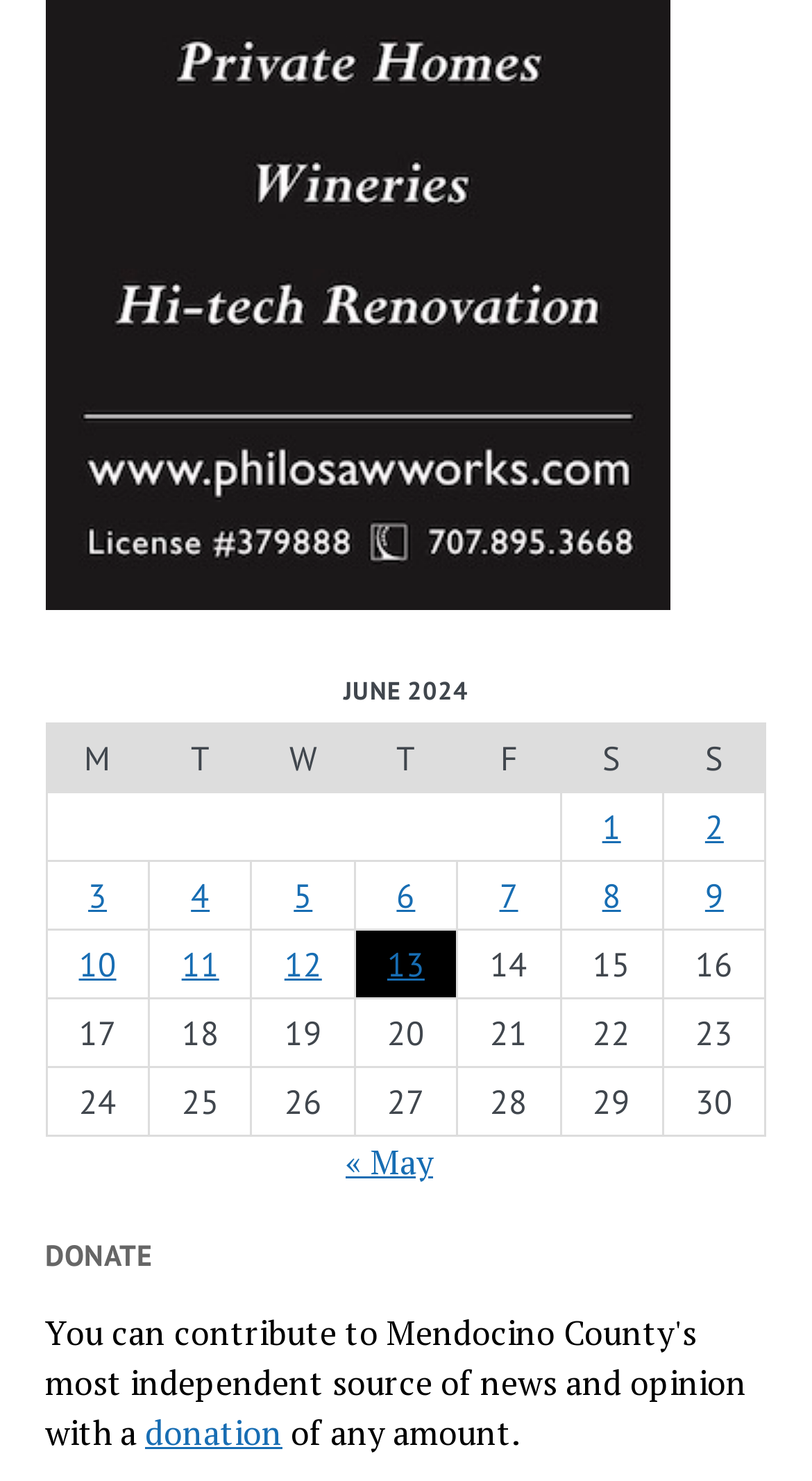Determine the bounding box coordinates for the area that should be clicked to carry out the following instruction: "Go to previous month".

[0.426, 0.769, 0.533, 0.8]